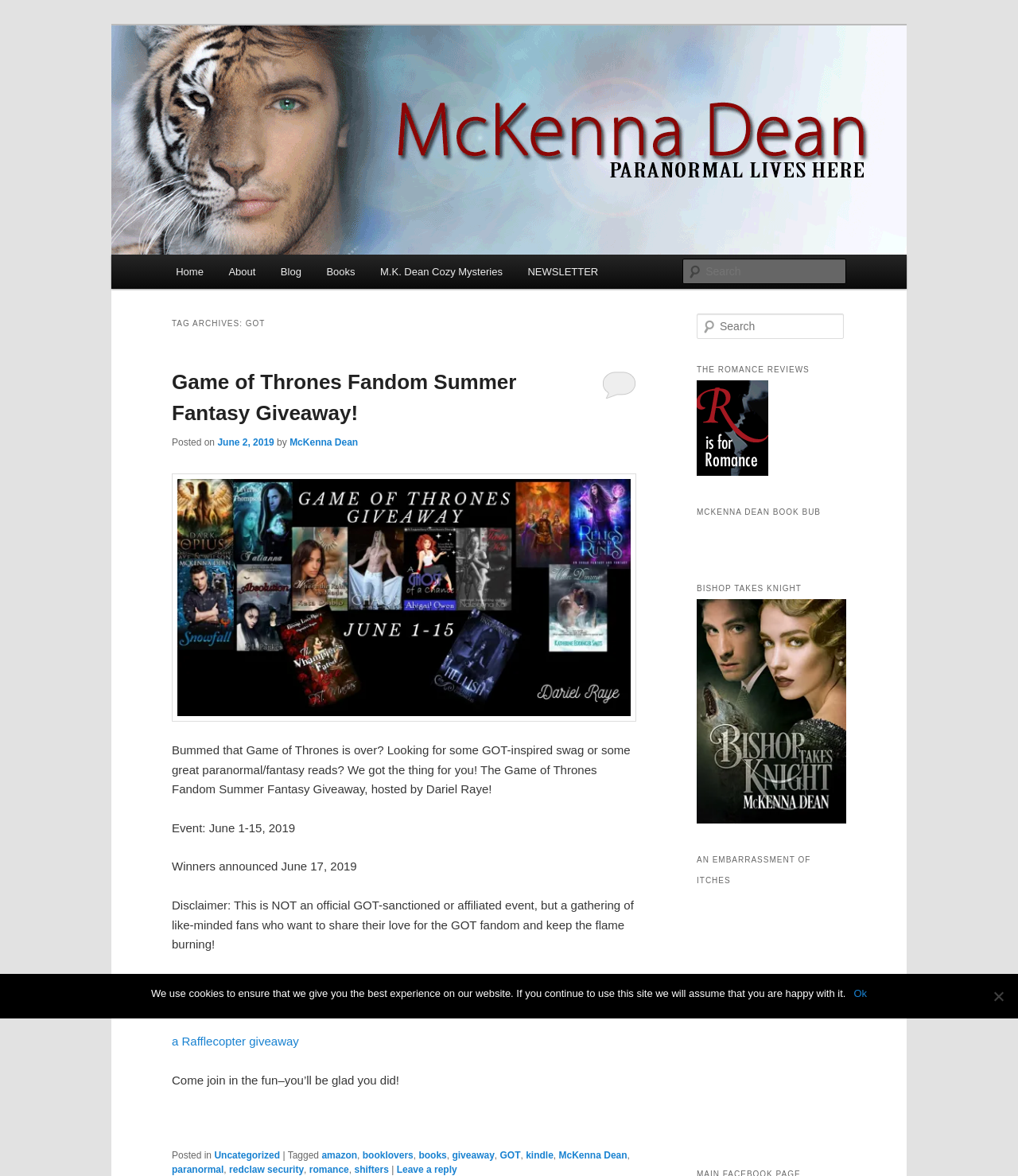Could you locate the bounding box coordinates for the section that should be clicked to accomplish this task: "Search for something".

[0.671, 0.22, 0.831, 0.242]